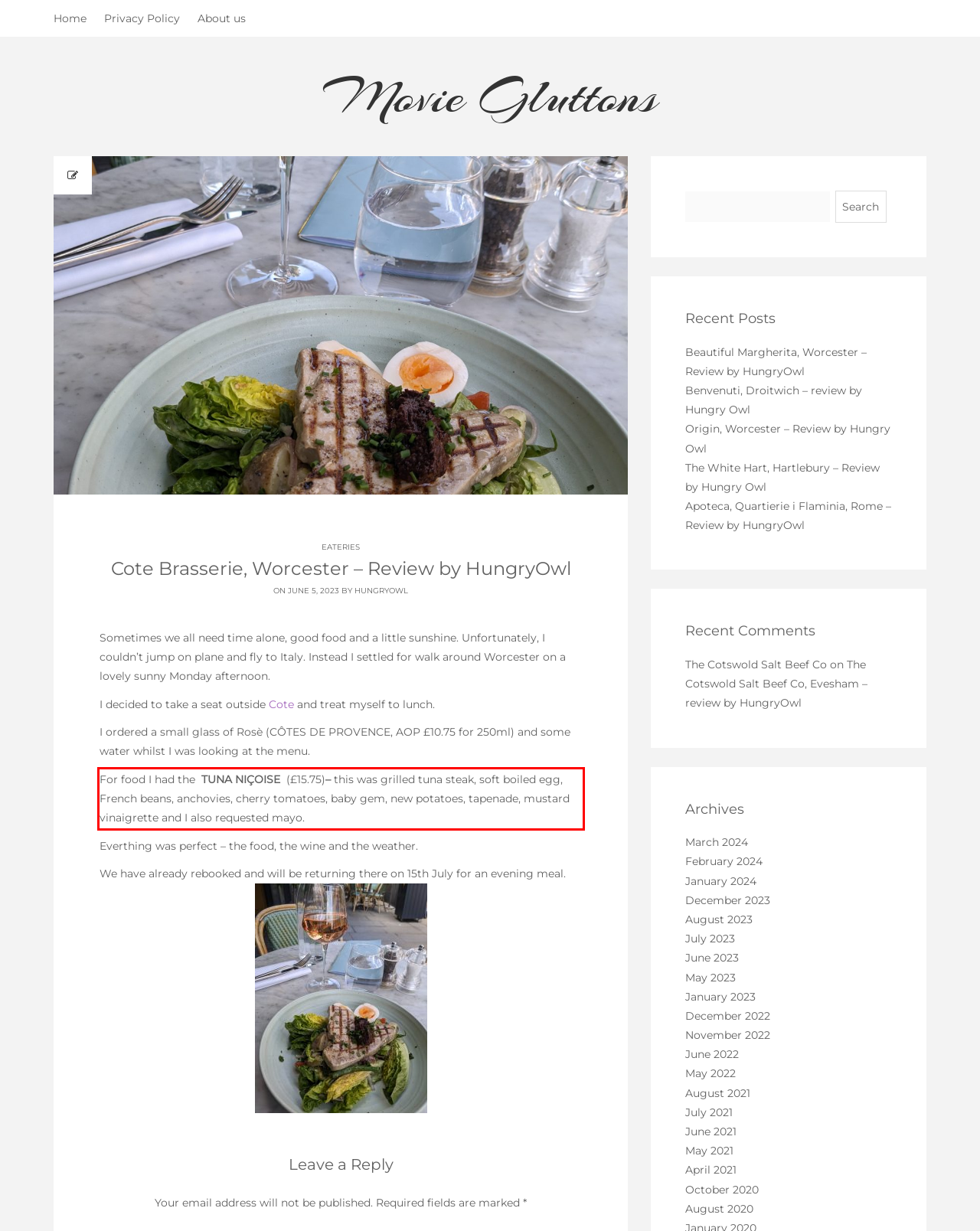Review the screenshot of the webpage and recognize the text inside the red rectangle bounding box. Provide the extracted text content.

For food I had the TUNA NIÇOISE (£15.75)– this was grilled tuna steak, soft boiled egg, French beans, anchovies, cherry tomatoes, baby gem, new potatoes, tapenade, mustard vinaigrette and I also requested mayo.